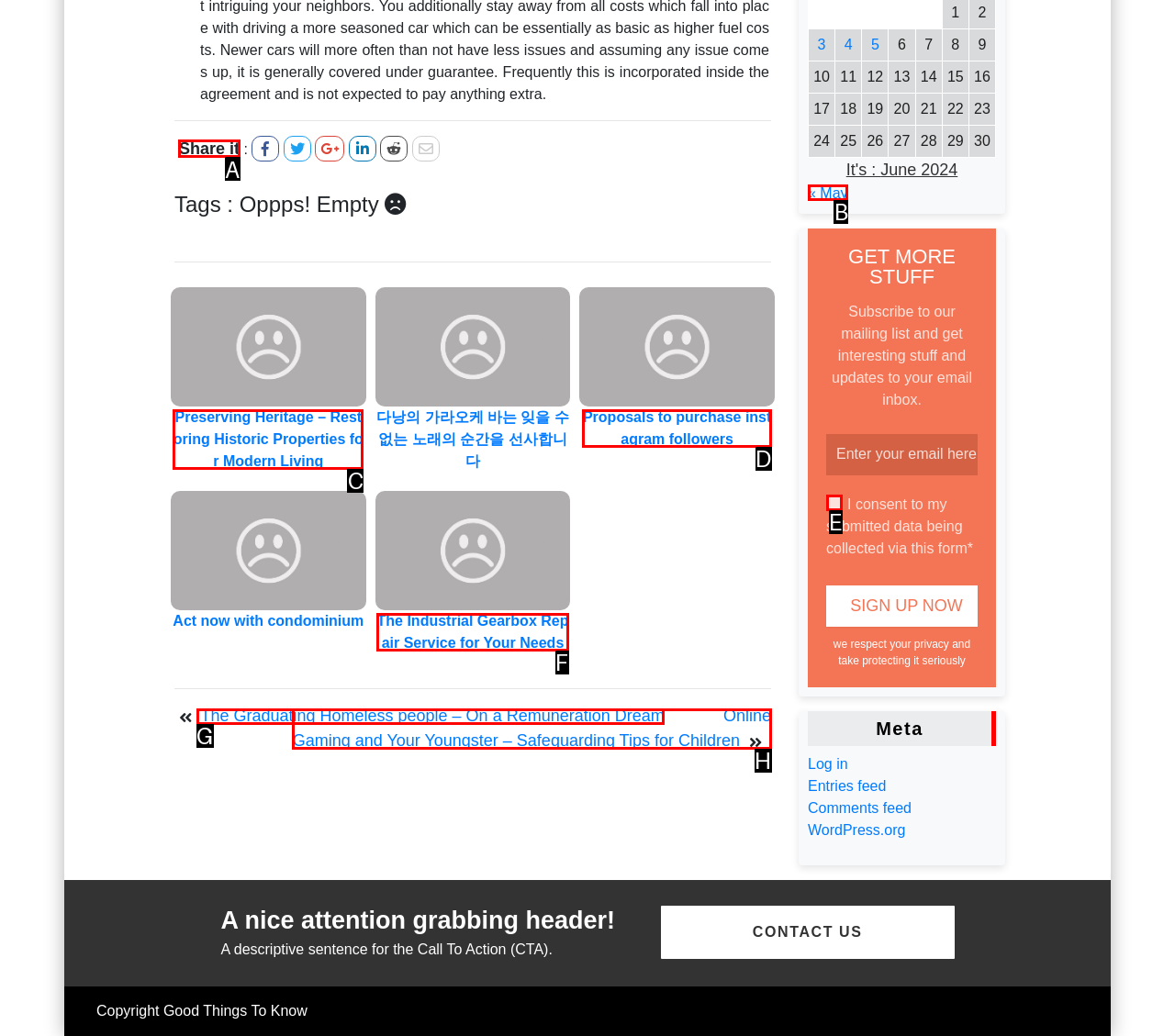Among the marked elements in the screenshot, which letter corresponds to the UI element needed for the task: Search for something?

None